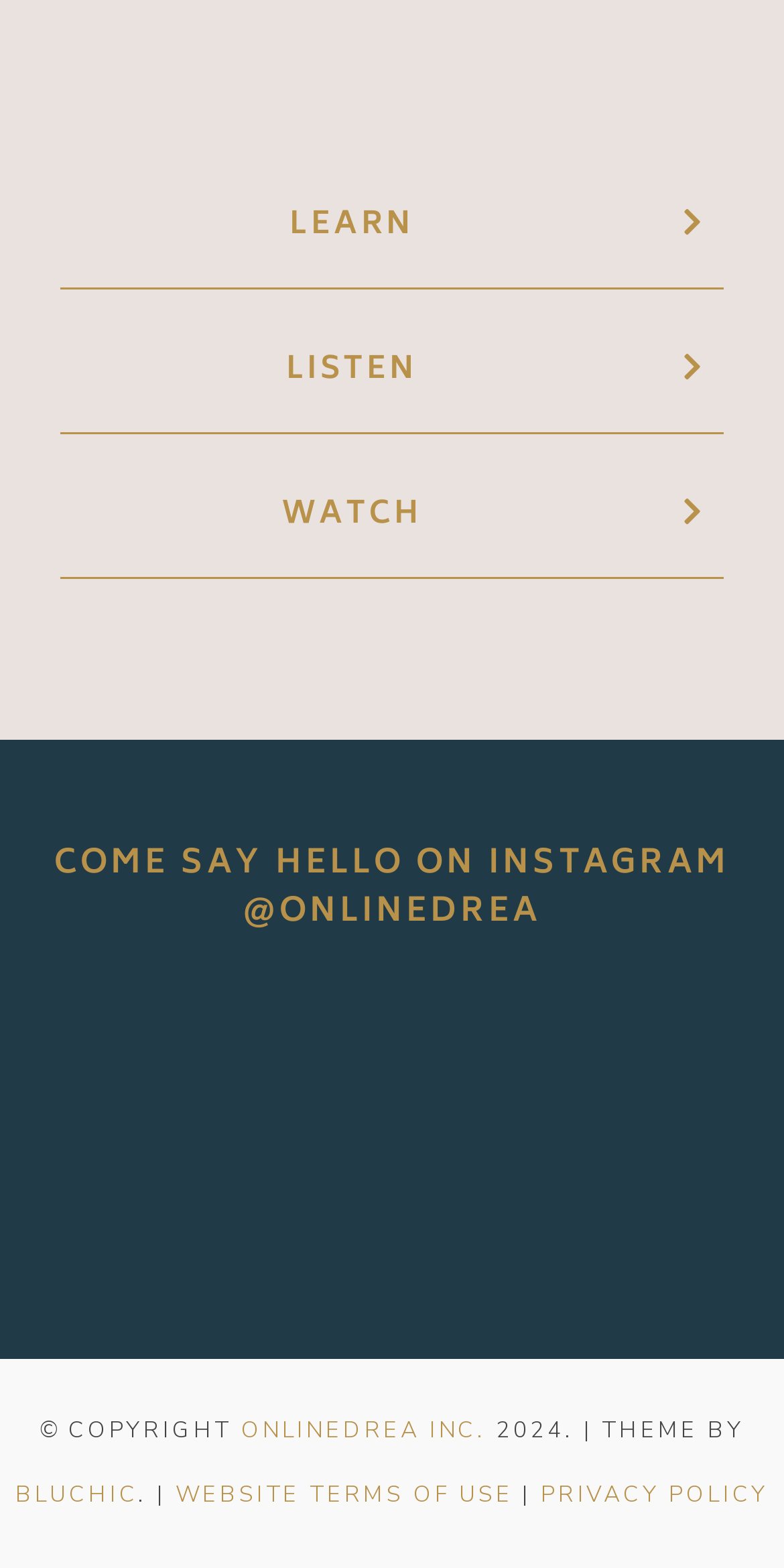What is the benefit of doing things that don't scale?
Using the visual information from the image, give a one-word or short-phrase answer.

Growth